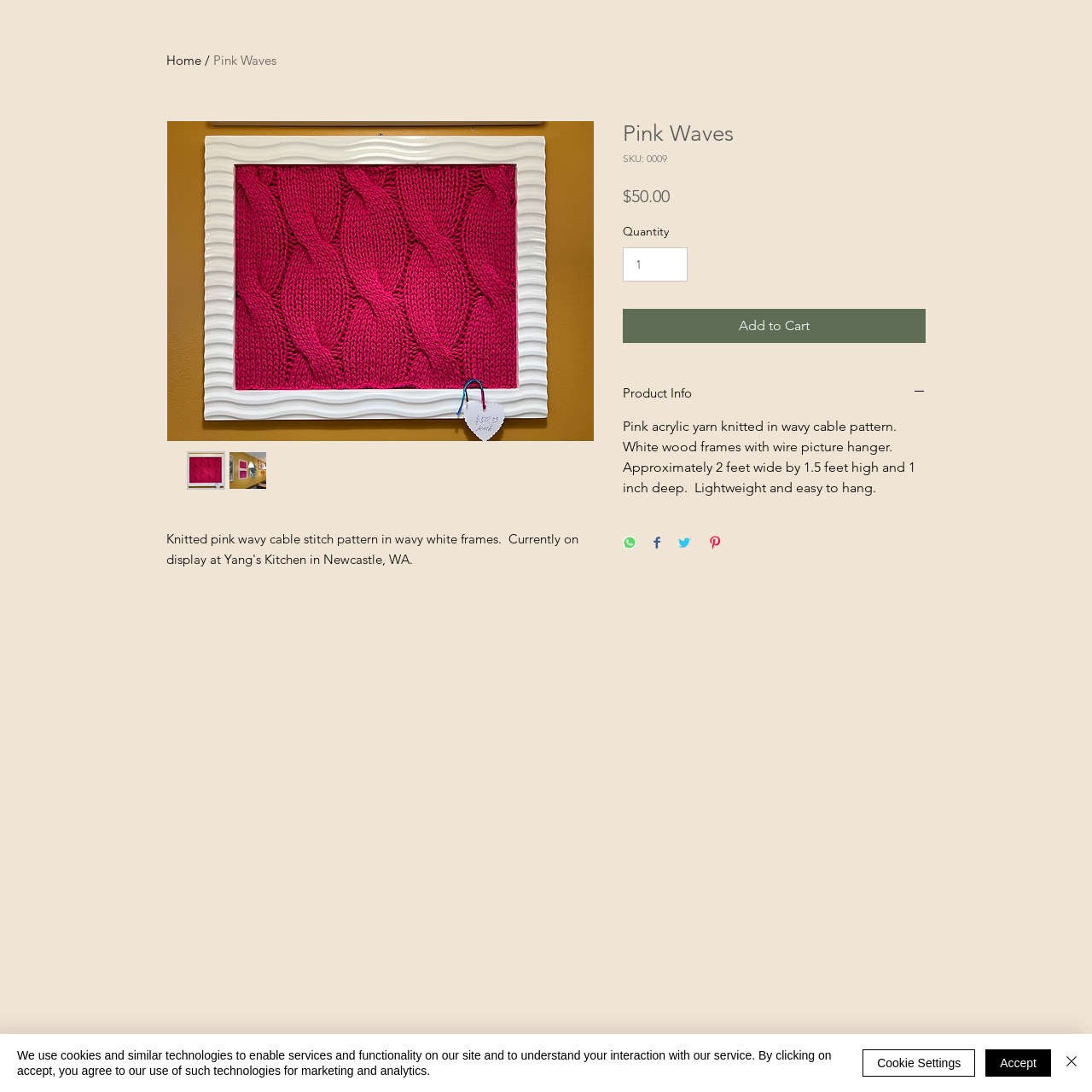Find the bounding box coordinates for the UI element whose description is: "Cookie Settings". The coordinates should be four float numbers between 0 and 1, in the format [left, top, right, bottom].

[0.79, 0.961, 0.893, 0.986]